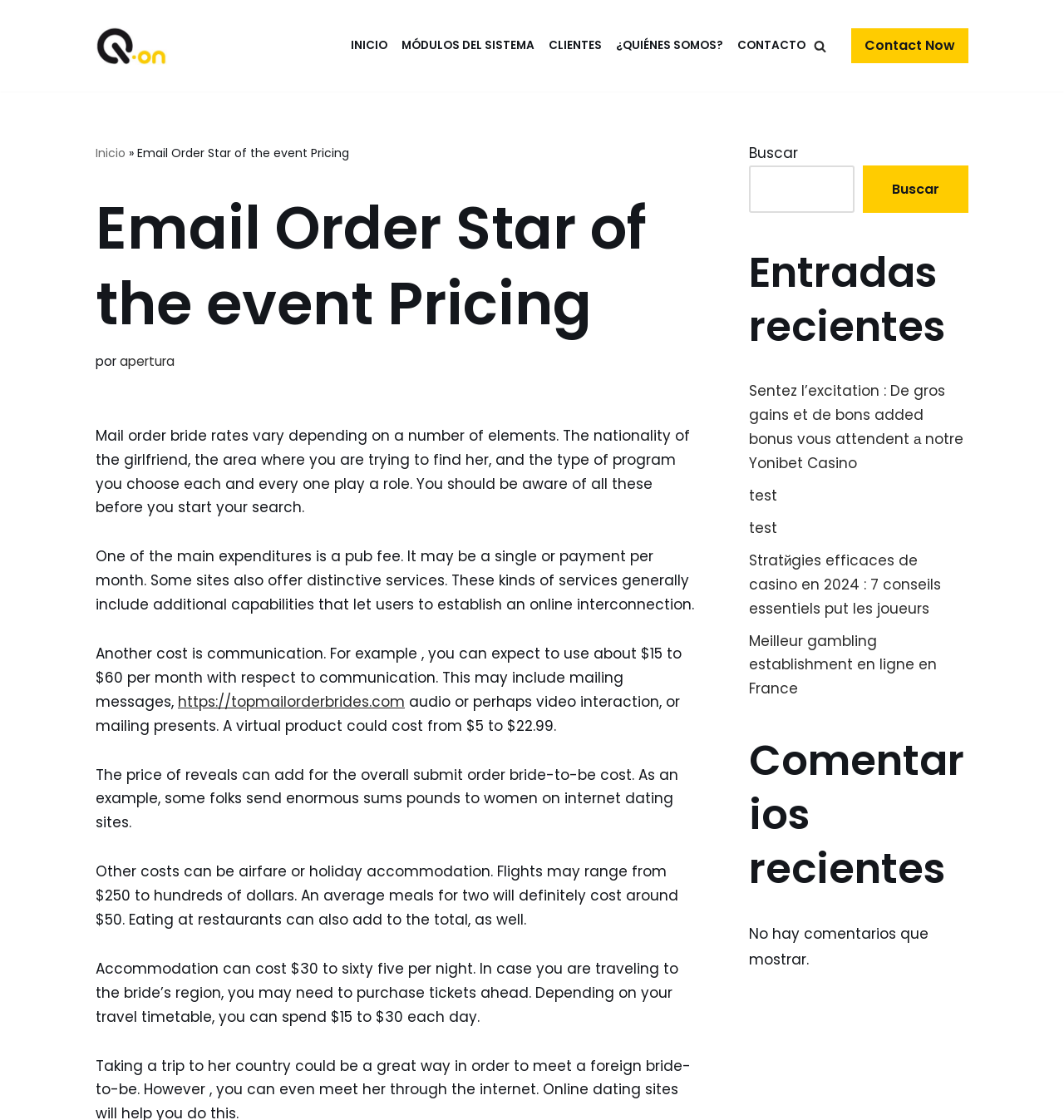Please find the bounding box coordinates for the clickable element needed to perform this instruction: "Click on the 'Ir al contenido' link".

[0.0, 0.024, 0.023, 0.039]